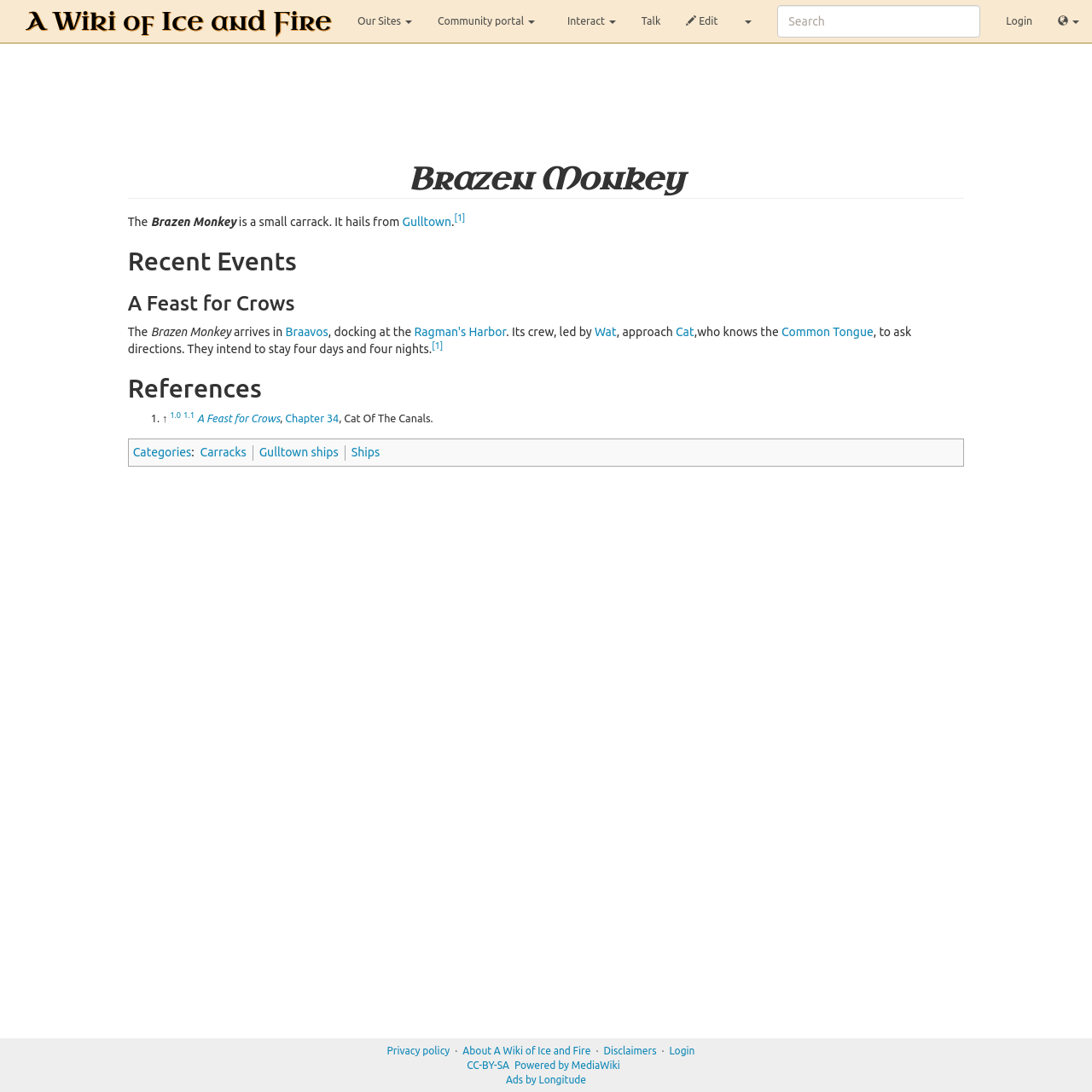Please provide a comprehensive answer to the question based on the screenshot: Where does the Brazen Monkey hail from?

The webpage states that the Brazen Monkey 'hails from Gulltown', indicating that Gulltown is the origin or home of the Brazen Monkey.